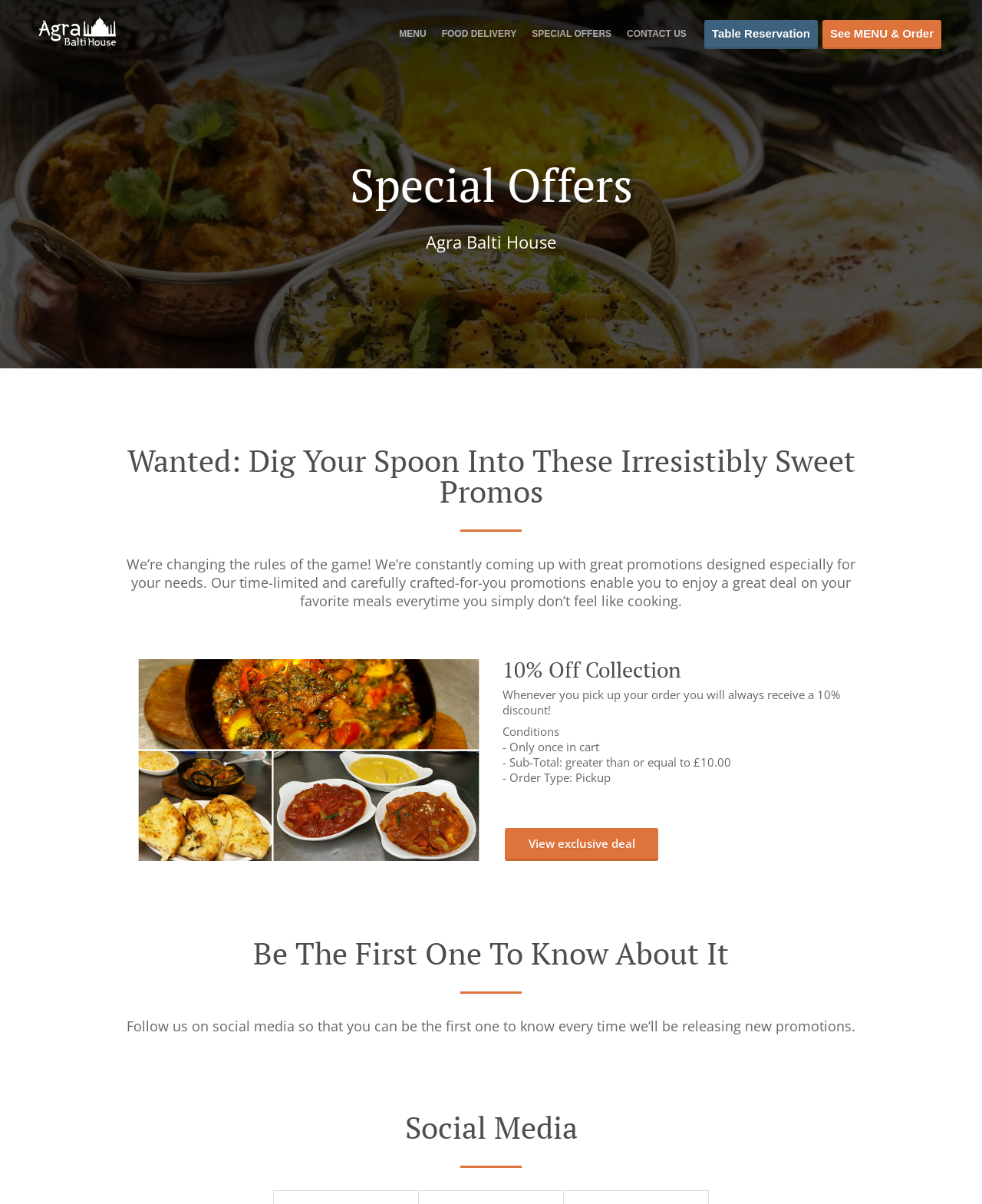Answer the question below with a single word or a brief phrase: 
What can I do with the 'Table Reservation' button?

Make a table reservation